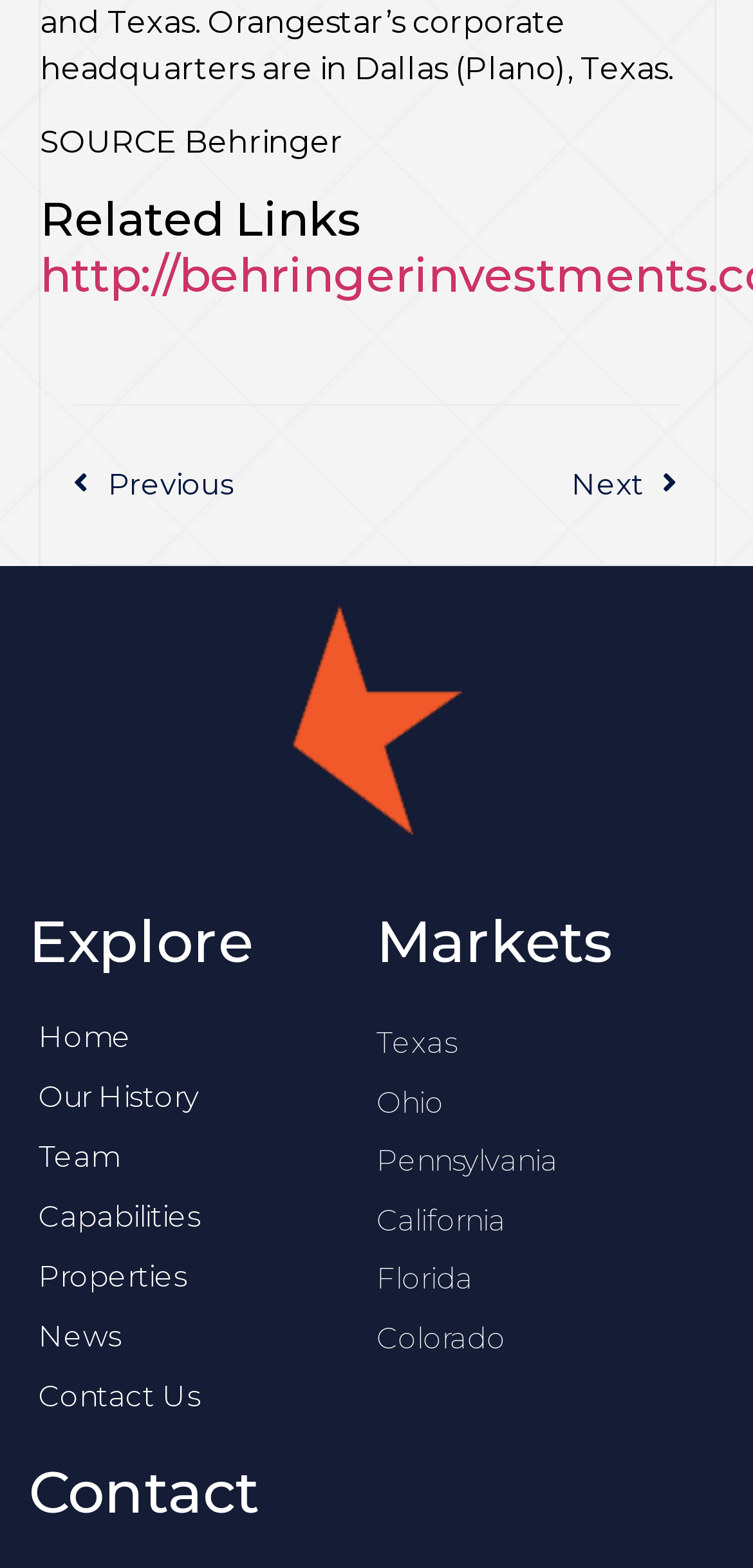Find the bounding box coordinates for the element that must be clicked to complete the instruction: "Click on 'Markets'". The coordinates should be four float numbers between 0 and 1, indicated as [left, top, right, bottom].

[0.5, 0.583, 0.962, 0.62]